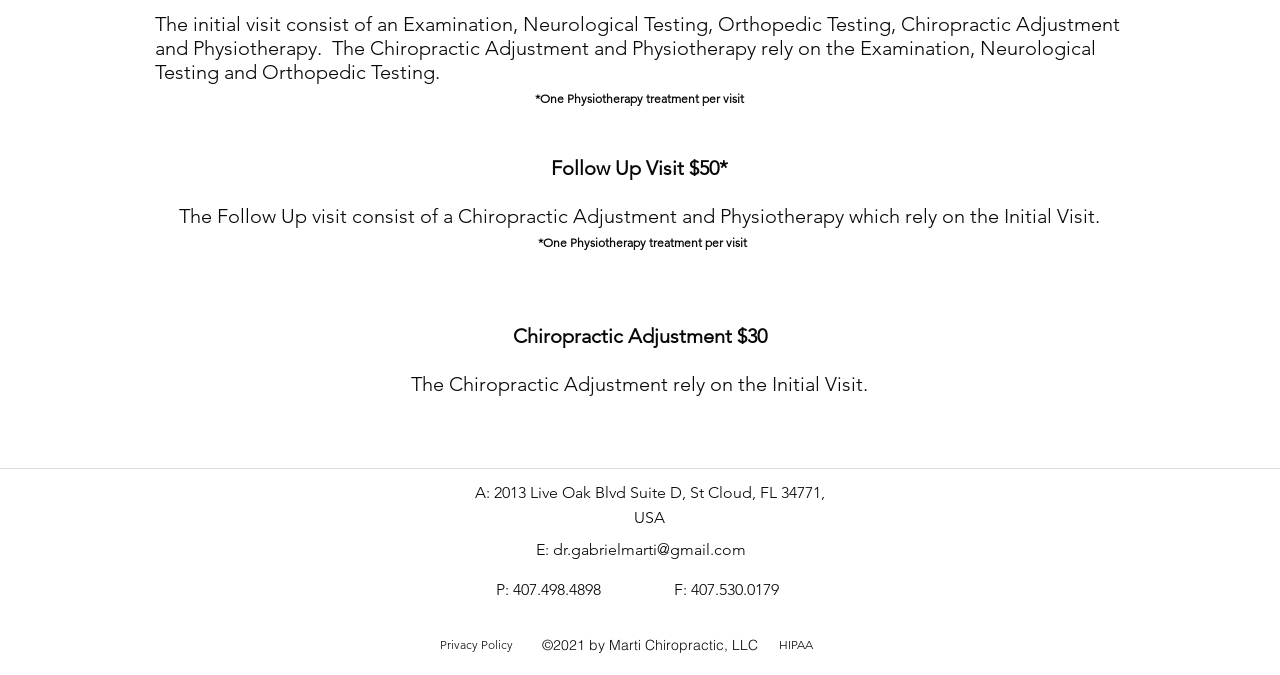Determine the bounding box coordinates for the UI element matching this description: "dr.gabrielmarti@gmail.com".

[0.432, 0.799, 0.582, 0.828]